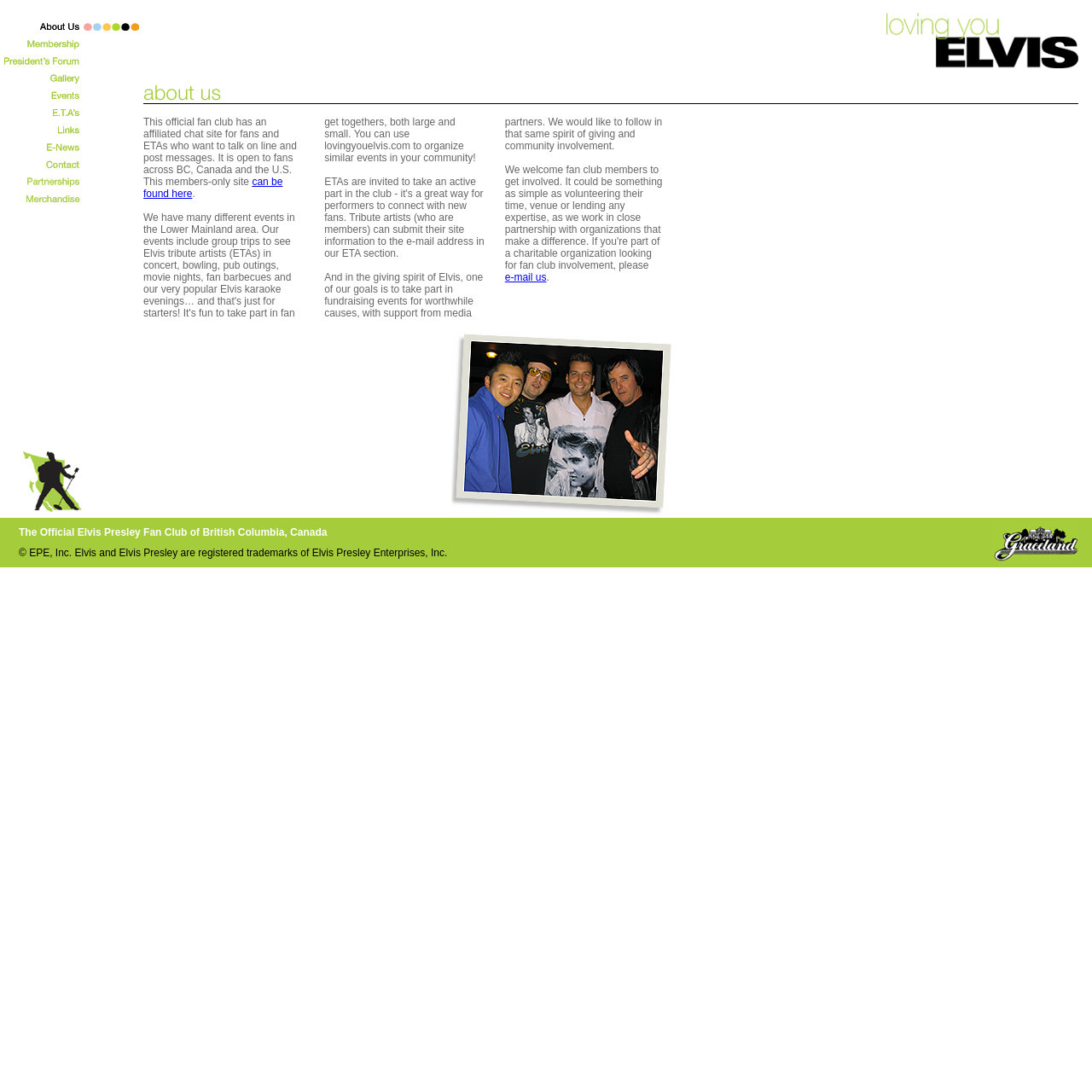Find the bounding box coordinates of the element to click in order to complete this instruction: "Click the link to the ETA section". The bounding box coordinates must be four float numbers between 0 and 1, denoted as [left, top, right, bottom].

[0.81, 0.057, 0.988, 0.068]